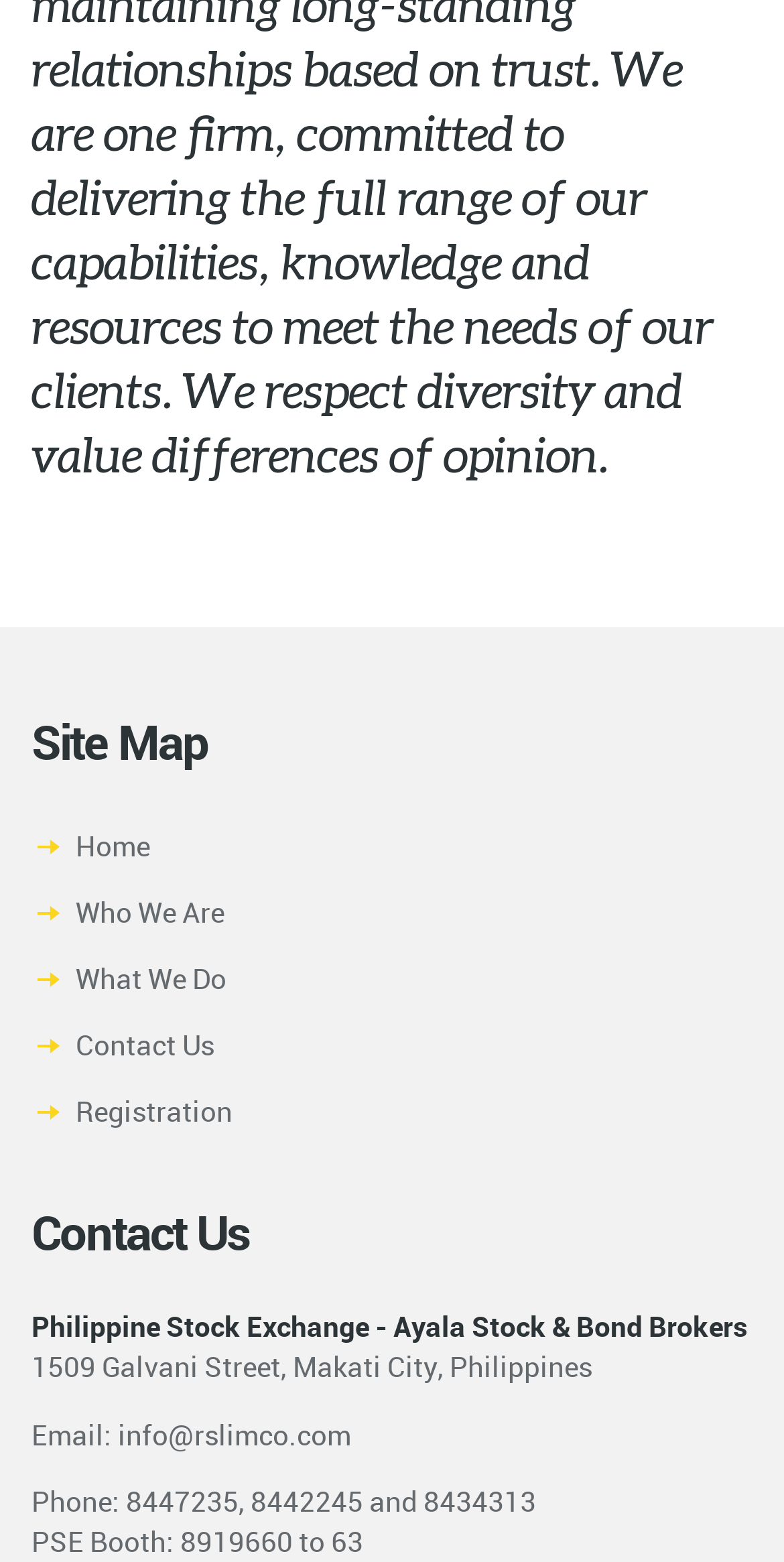What is the company's location?
Based on the image, provide your answer in one word or phrase.

Makati City, Philippines